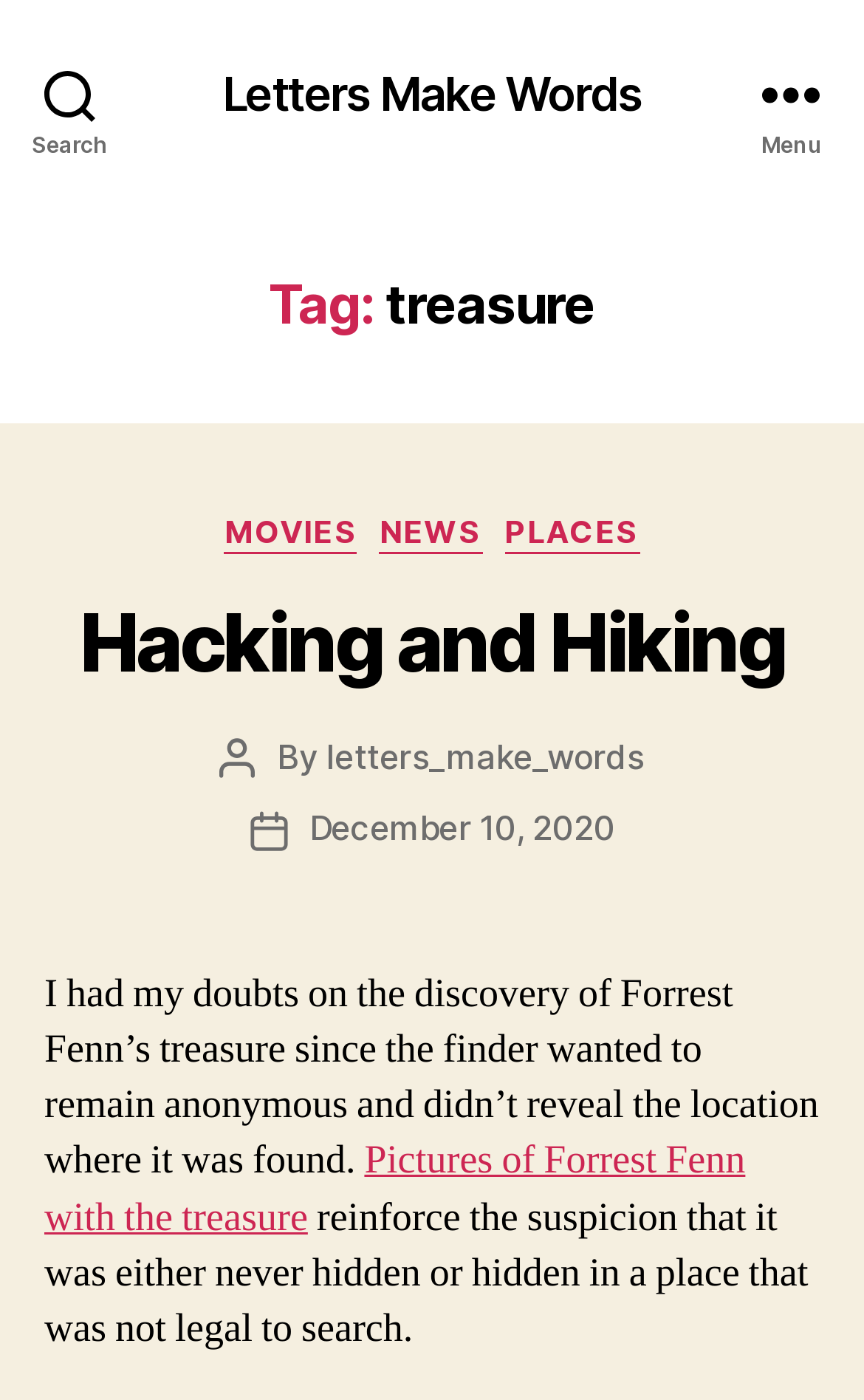Locate the bounding box coordinates of the element that should be clicked to execute the following instruction: "Read the Hacking and Hiking article".

[0.092, 0.424, 0.908, 0.494]